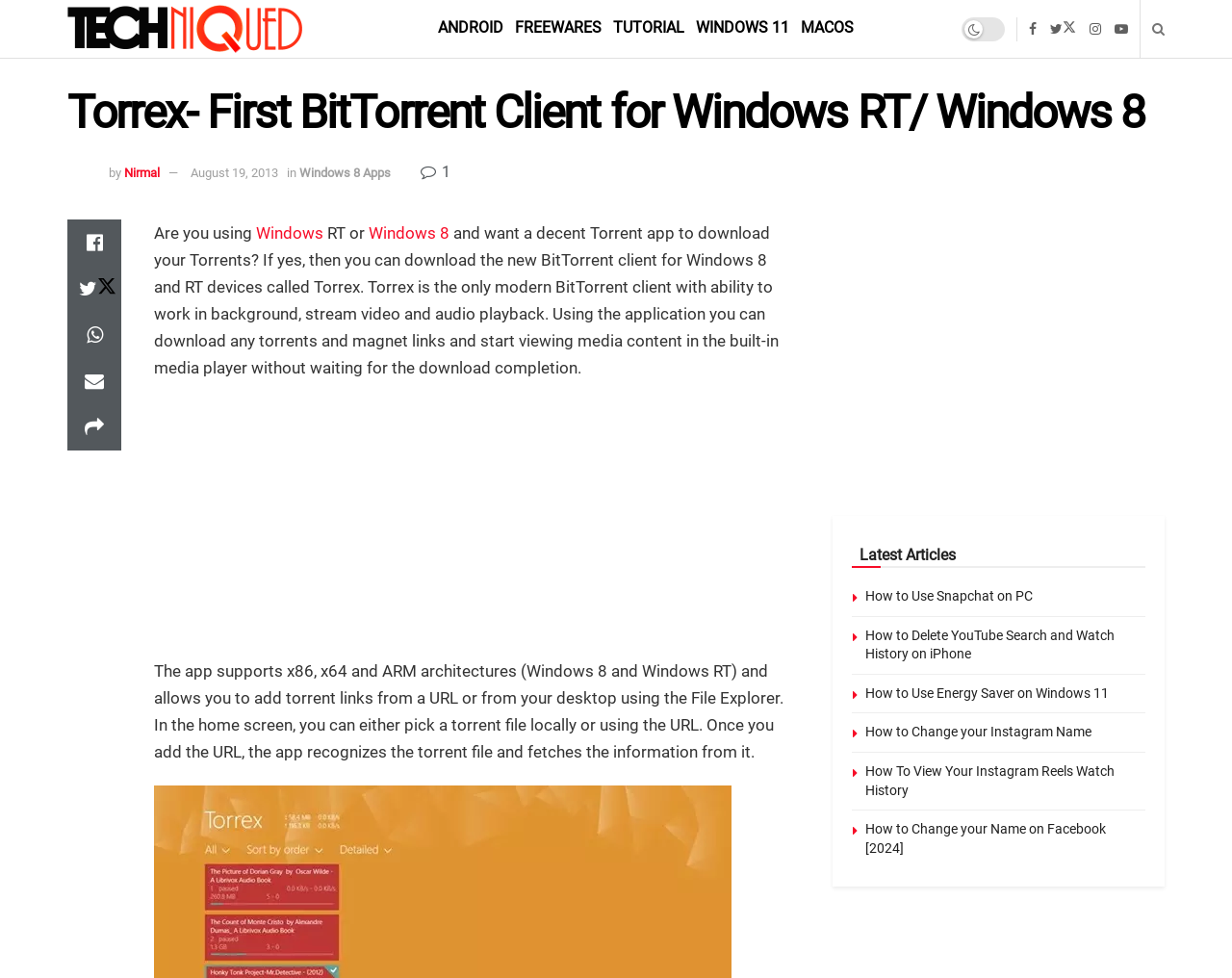What is the headline of the webpage?

Torrex- First BitTorrent Client for Windows RT/ Windows 8